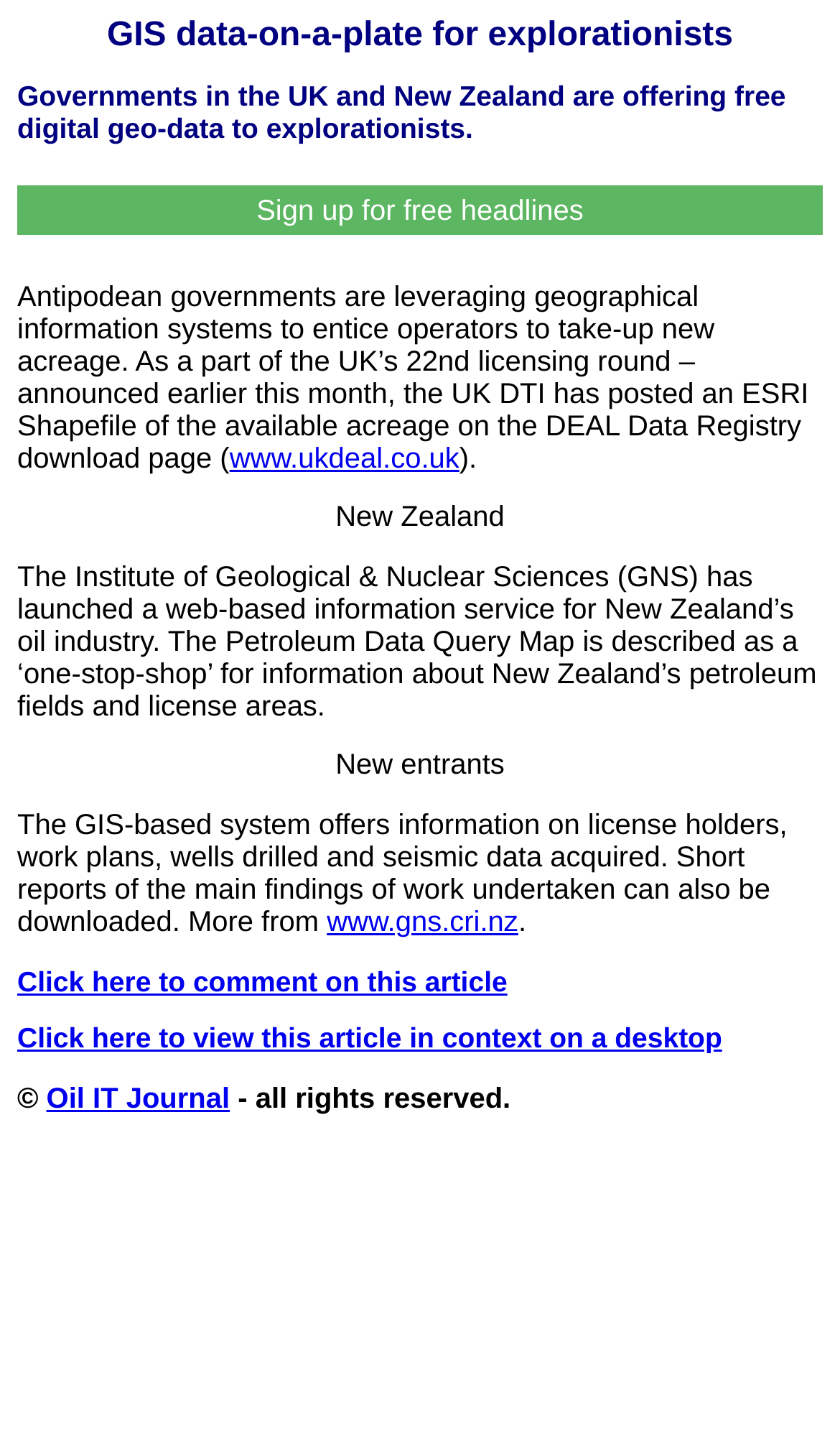Identify the webpage's primary heading and generate its text.

GIS data-on-a-plate for explorationists